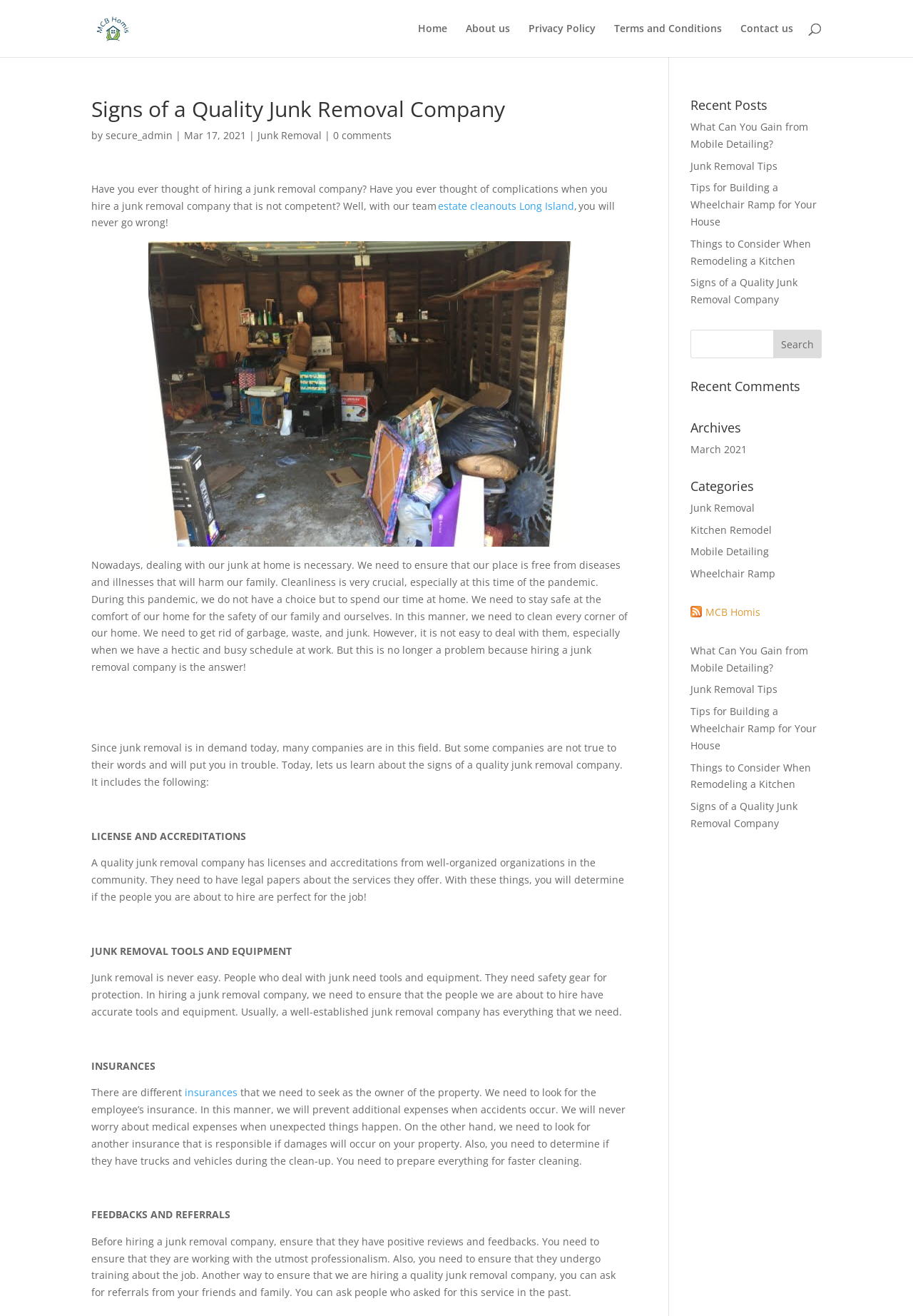Locate the bounding box coordinates of the segment that needs to be clicked to meet this instruction: "Click on the 'Home' link".

[0.458, 0.018, 0.49, 0.043]